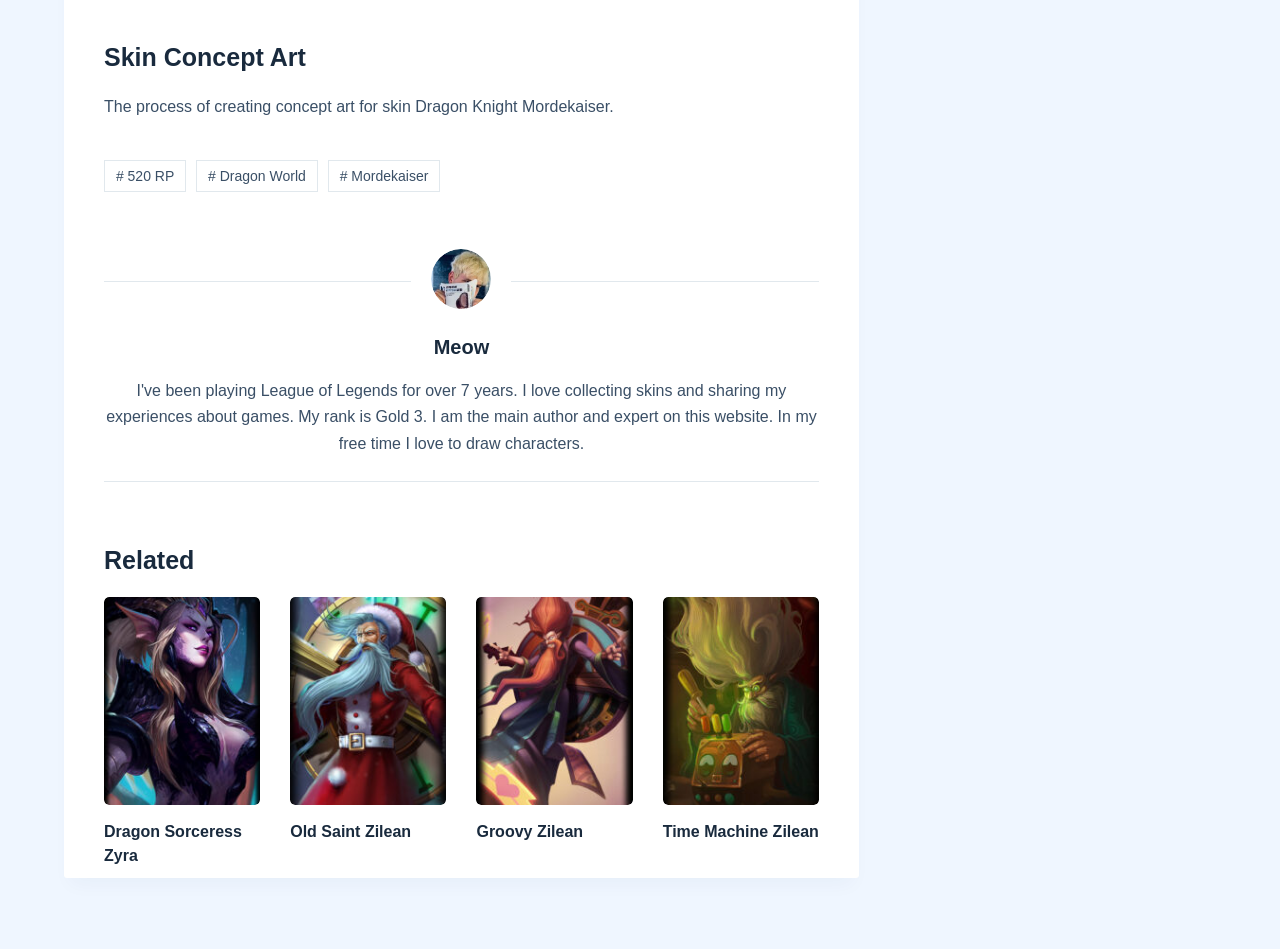What is the concept art for?
Please respond to the question with a detailed and thorough explanation.

The question can be answered by reading the static text 'The process of creating concept art for skin Dragon Knight Mordekaiser.' which is located below the heading 'Skin Concept Art'.